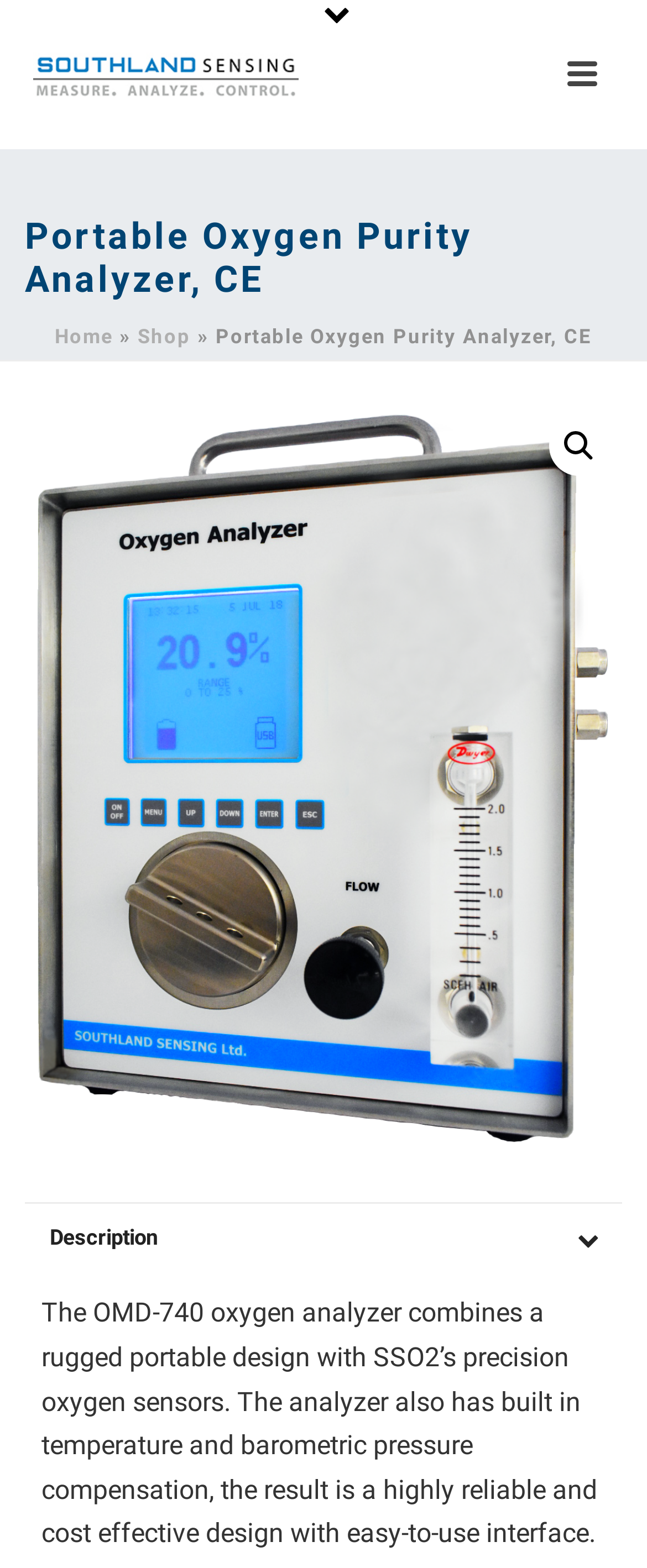Find the bounding box coordinates for the HTML element described in this sentence: "🔍". Provide the coordinates as four float numbers between 0 and 1, in the format [left, top, right, bottom].

[0.849, 0.265, 0.941, 0.303]